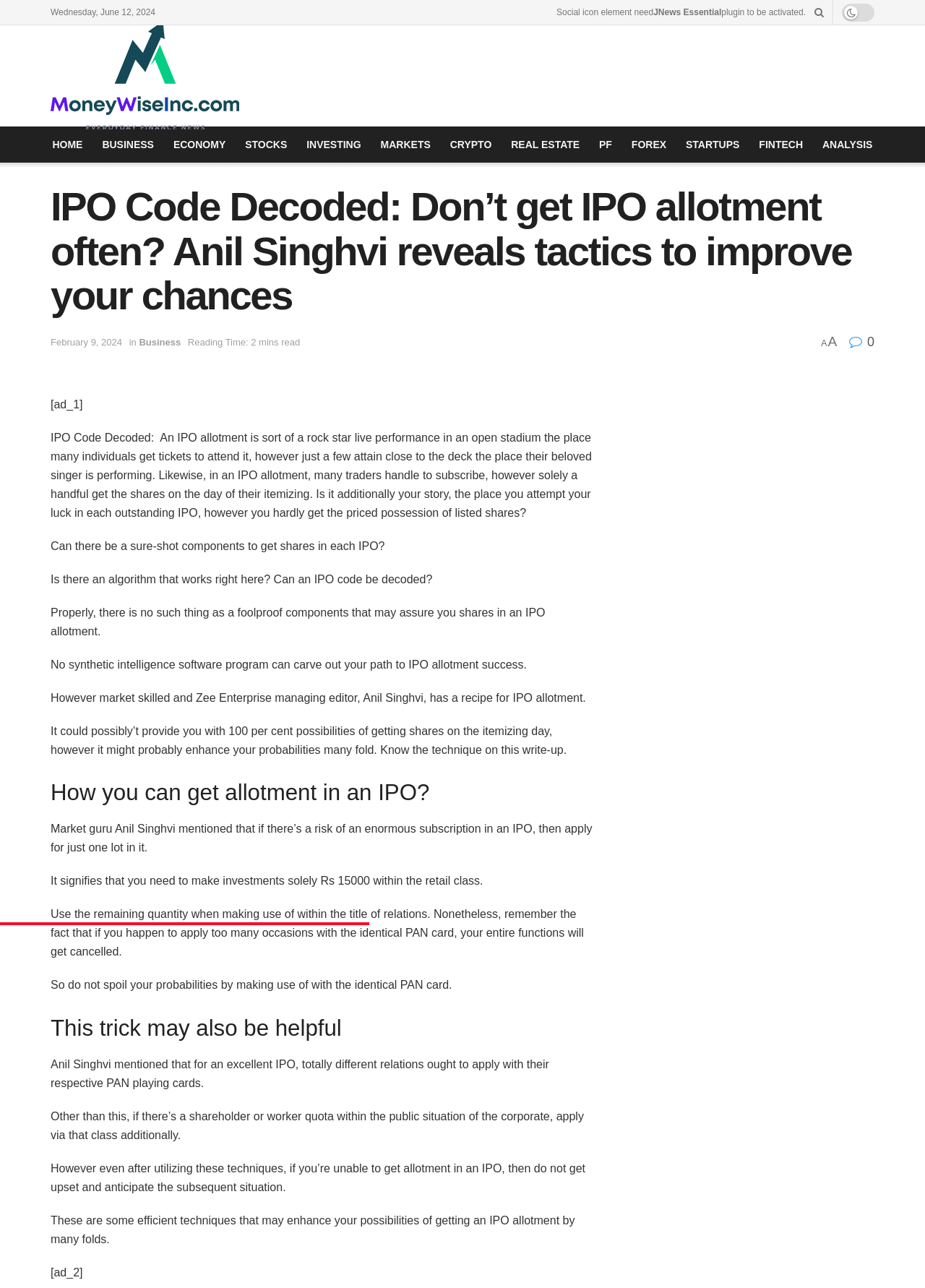Provide a thorough and detailed response to the question by examining the image: 
Who is the market expert mentioned in the article?

I found the name of the market expert by reading the article, which mentions 'market expert and Zee Business managing editor, Anil Singhvi' as the person who has a recipe for IPO allotment.